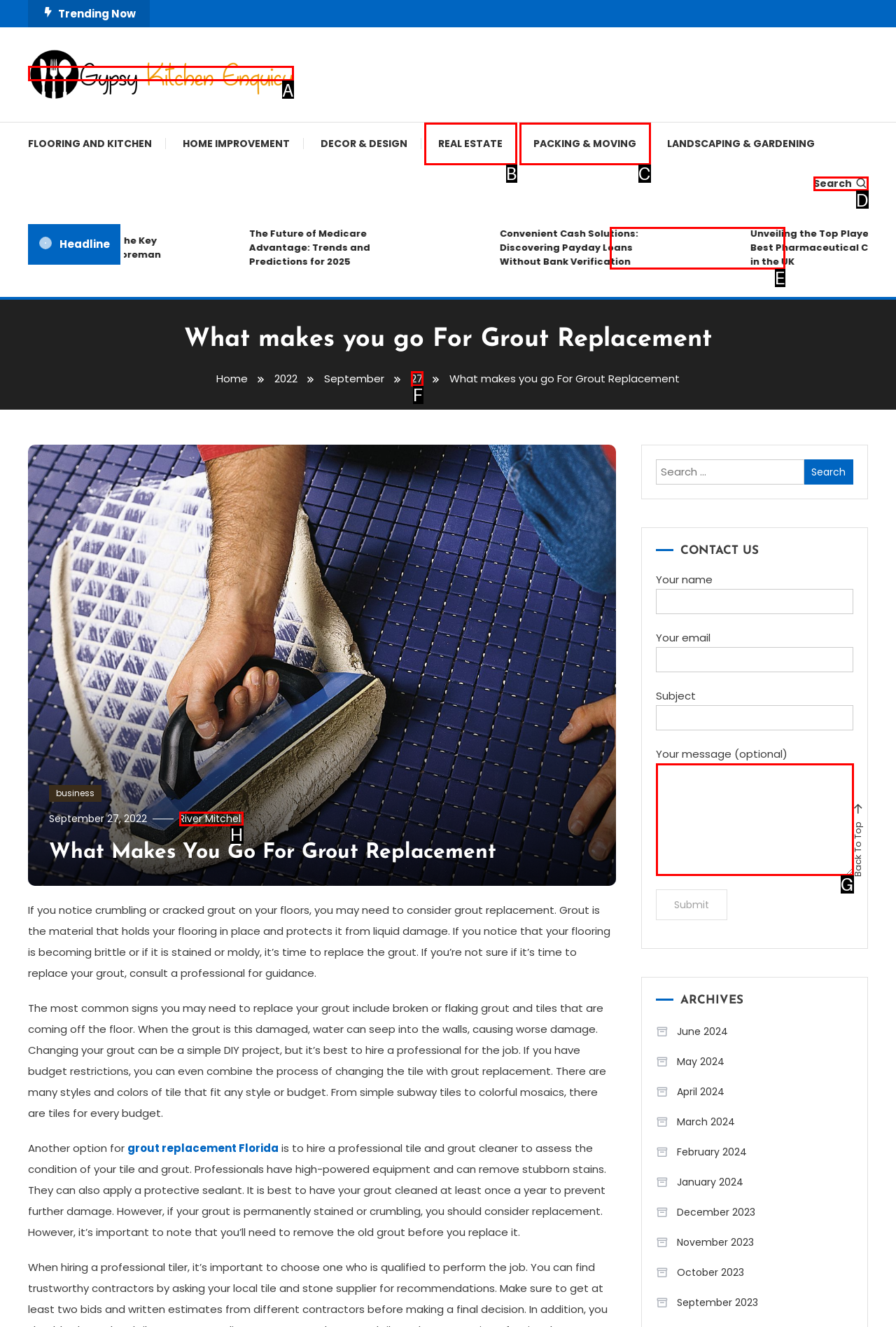Which HTML element should be clicked to fulfill the following task: Search for something?
Reply with the letter of the appropriate option from the choices given.

D